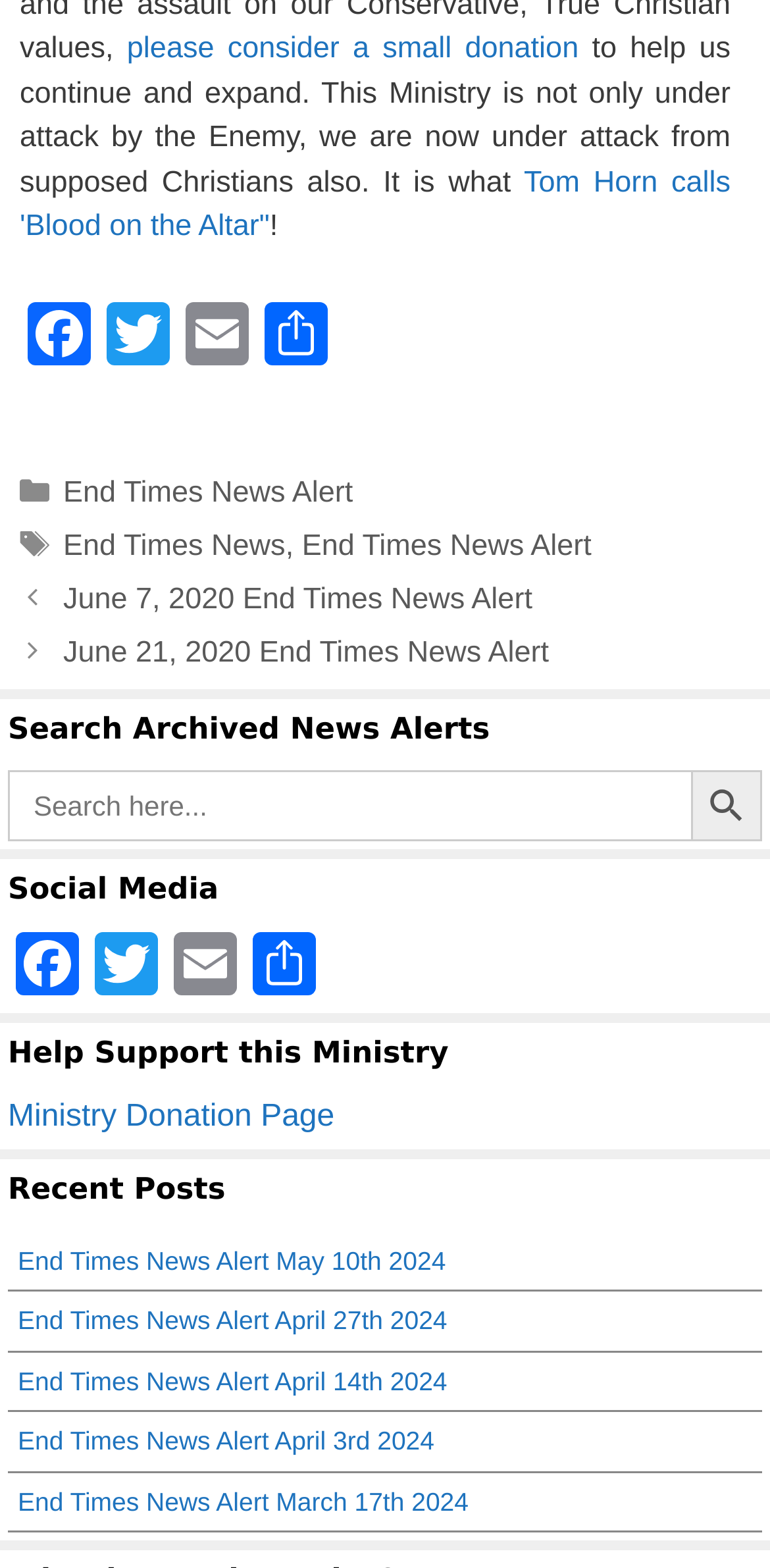Identify the bounding box coordinates of the clickable region to carry out the given instruction: "Click on the 'Share' button".

[0.333, 0.192, 0.436, 0.239]